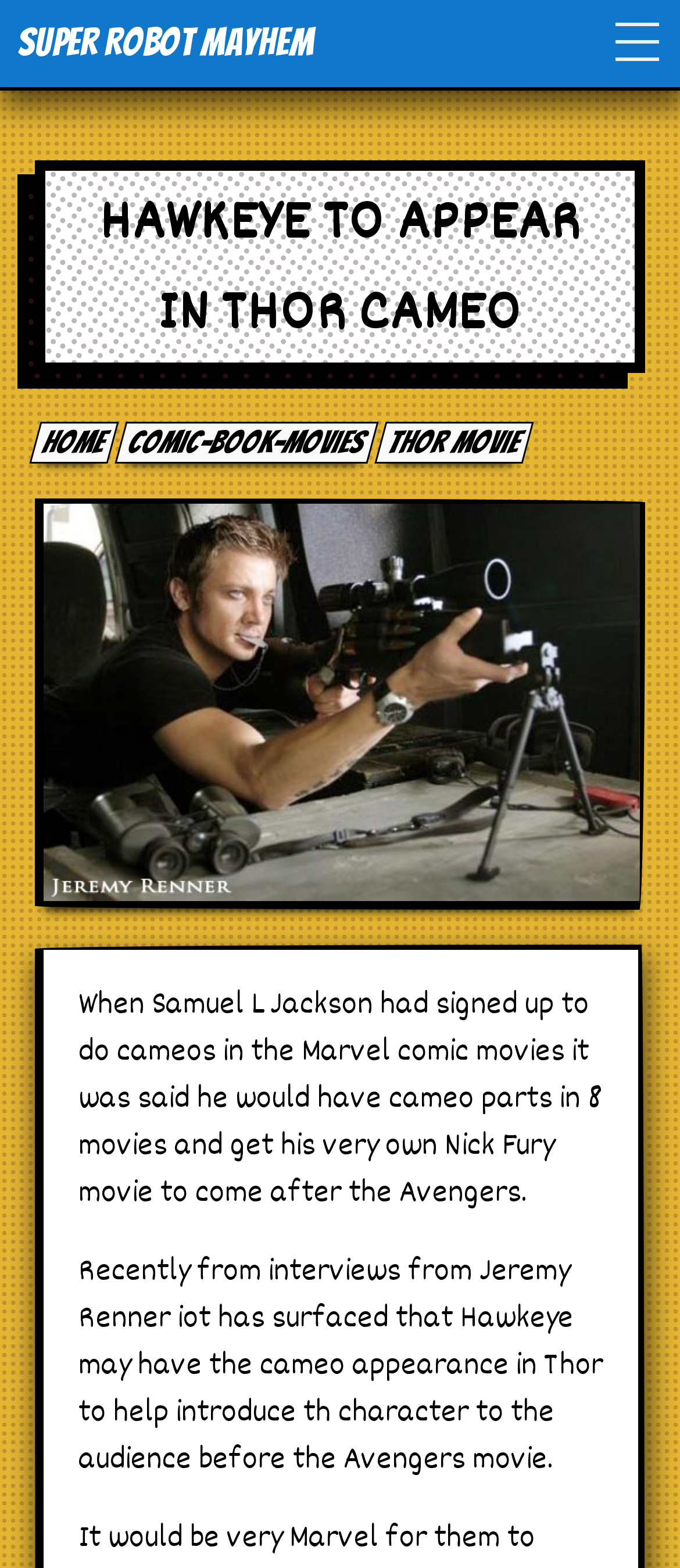Analyze the image and give a detailed response to the question:
How many links are in the top navigation bar?

I counted the links in the top navigation bar, which are 'Home', 'Movies', 'Comics', 'Events', 'TV', 'Toys', and 'Stores'. There are 7 links in total.